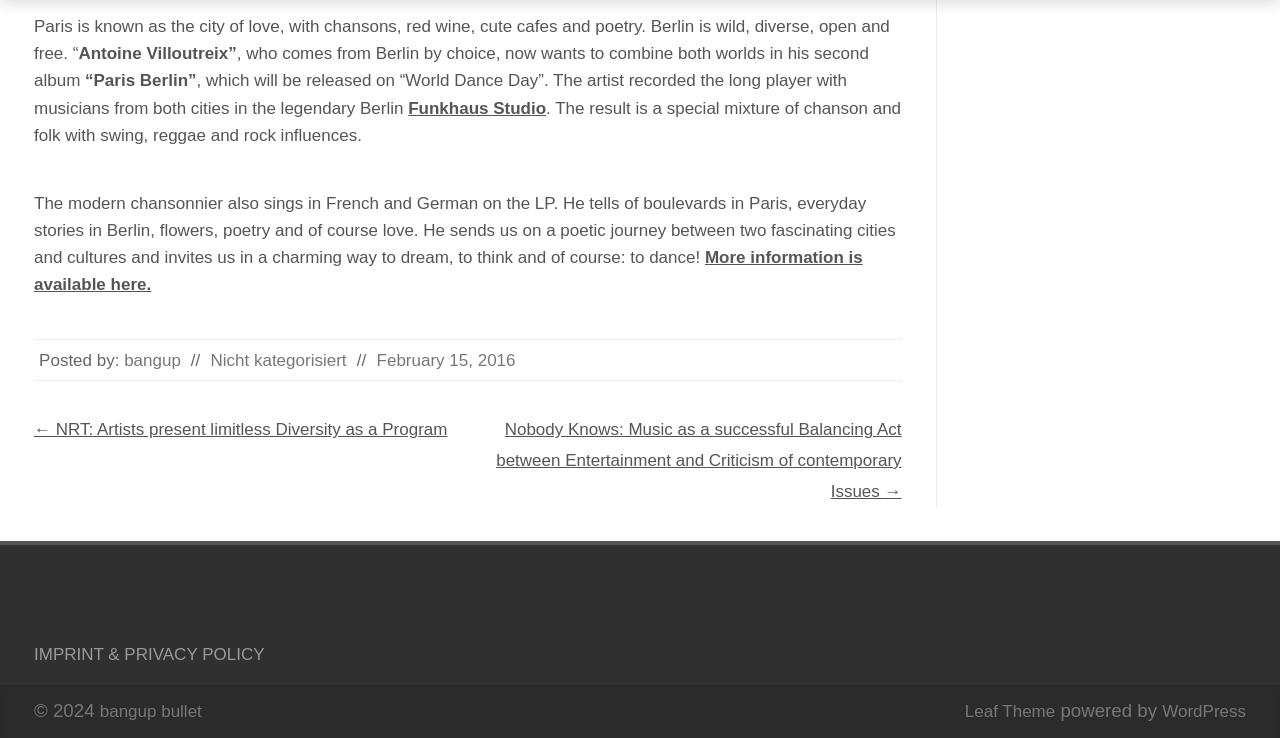Identify the bounding box coordinates for the element you need to click to achieve the following task: "Click on the link to learn more about the album 'Paris Berlin'". Provide the bounding box coordinates as four float numbers between 0 and 1, in the form [left, top, right, bottom].

[0.066, 0.097, 0.154, 0.122]